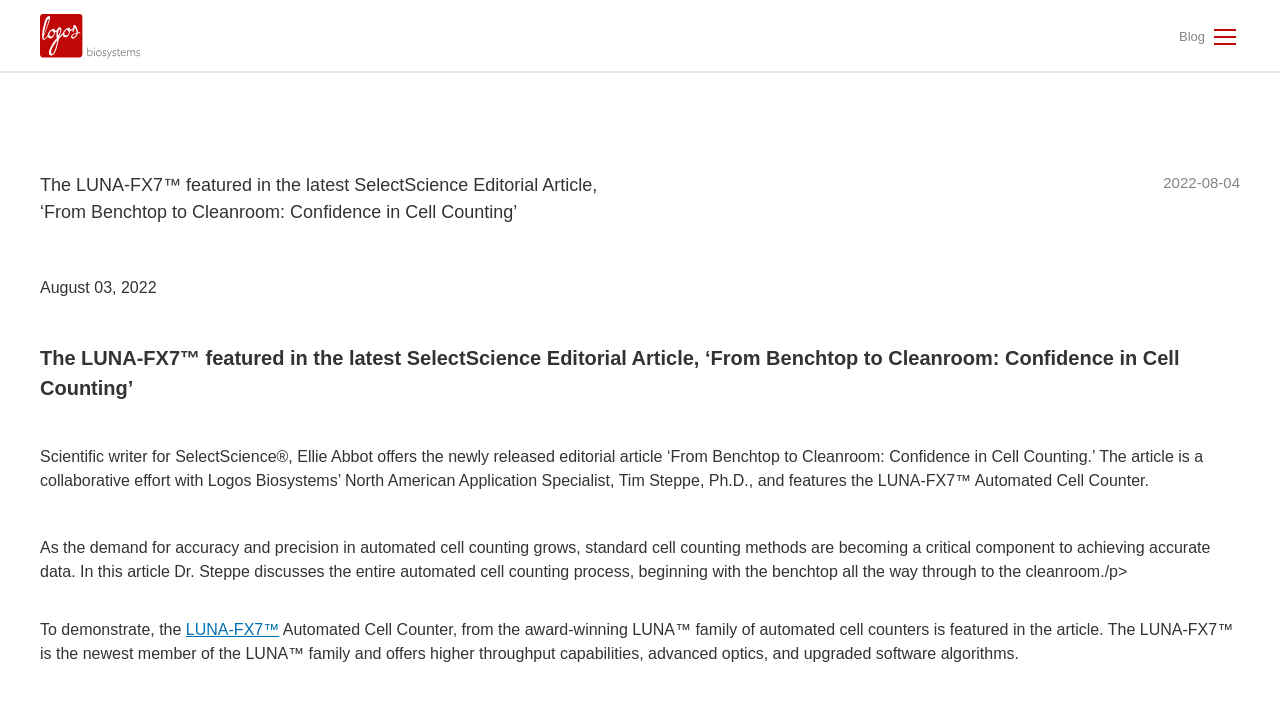Please determine the bounding box coordinates for the UI element described here. Use the format (top-left x, top-left y, bottom-right x, bottom-right y) with values bounded between 0 and 1: LUNA-FX7™

[0.145, 0.874, 0.218, 0.898]